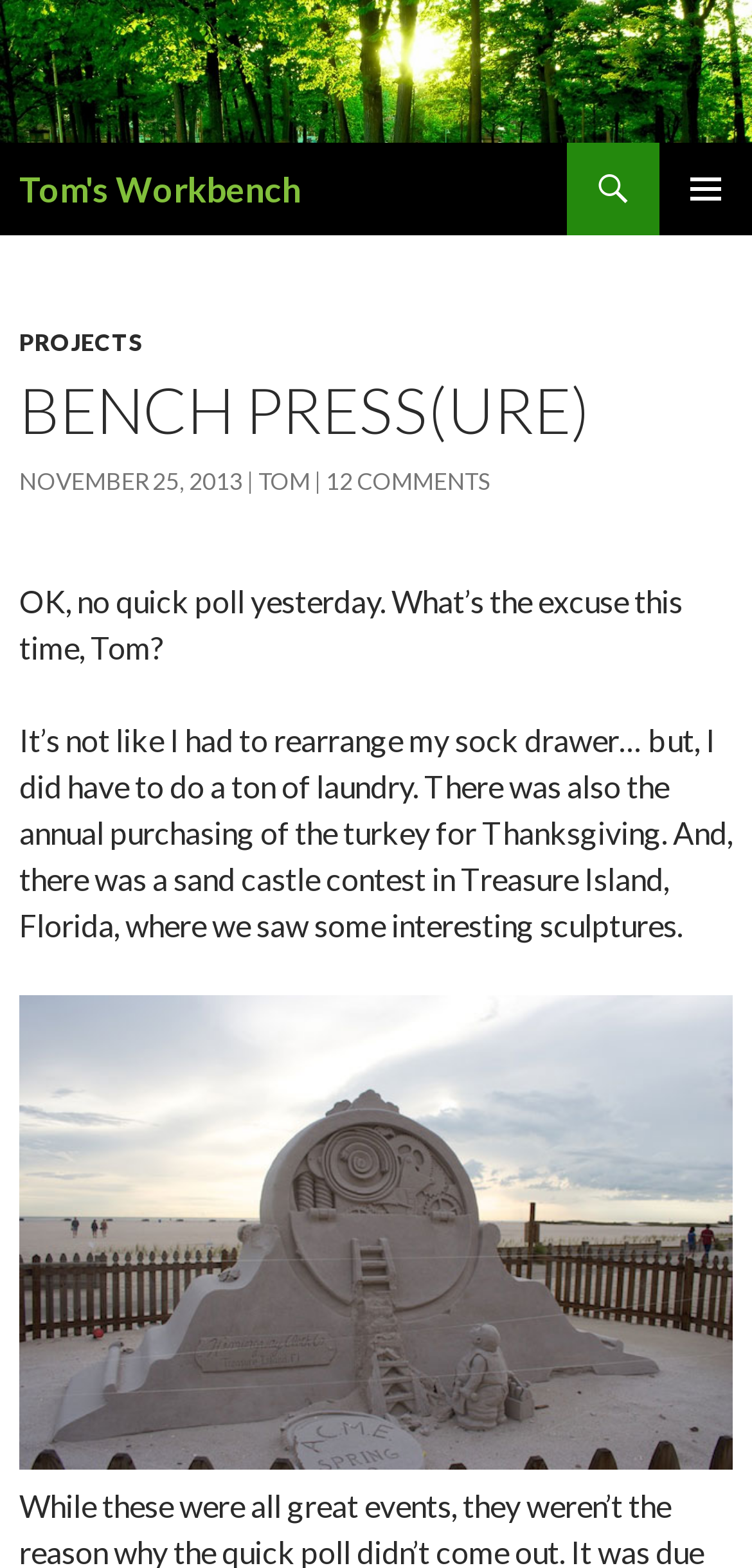What is the topic of the project?
Answer with a single word or phrase by referring to the visual content.

BENCH PRESS(URE)